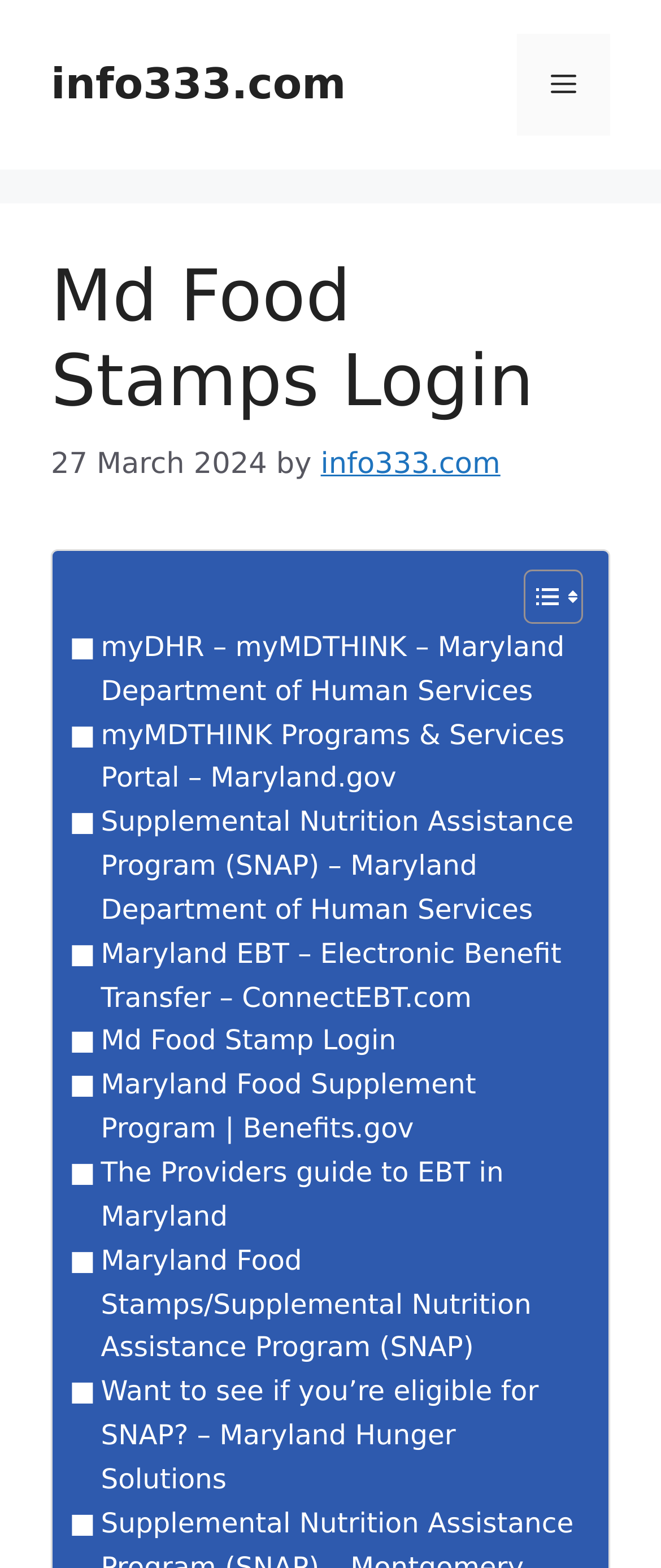Find the bounding box coordinates of the element I should click to carry out the following instruction: "Visit the 'myDHR – myMDTHINK – Maryland Department of Human Services' page".

[0.105, 0.399, 0.869, 0.455]